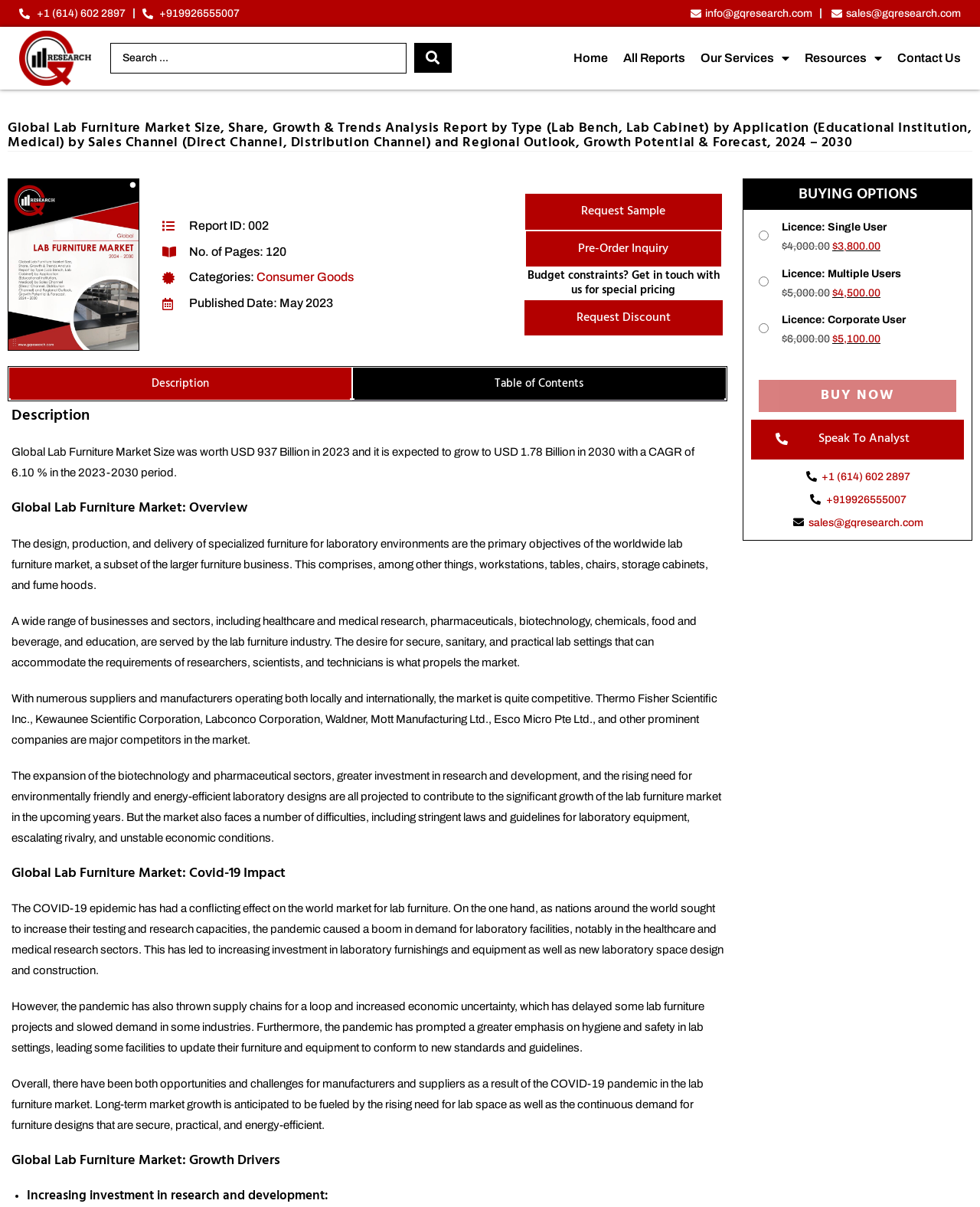What is the report ID of this lab furniture market analysis?
Look at the image and answer the question with a single word or phrase.

002